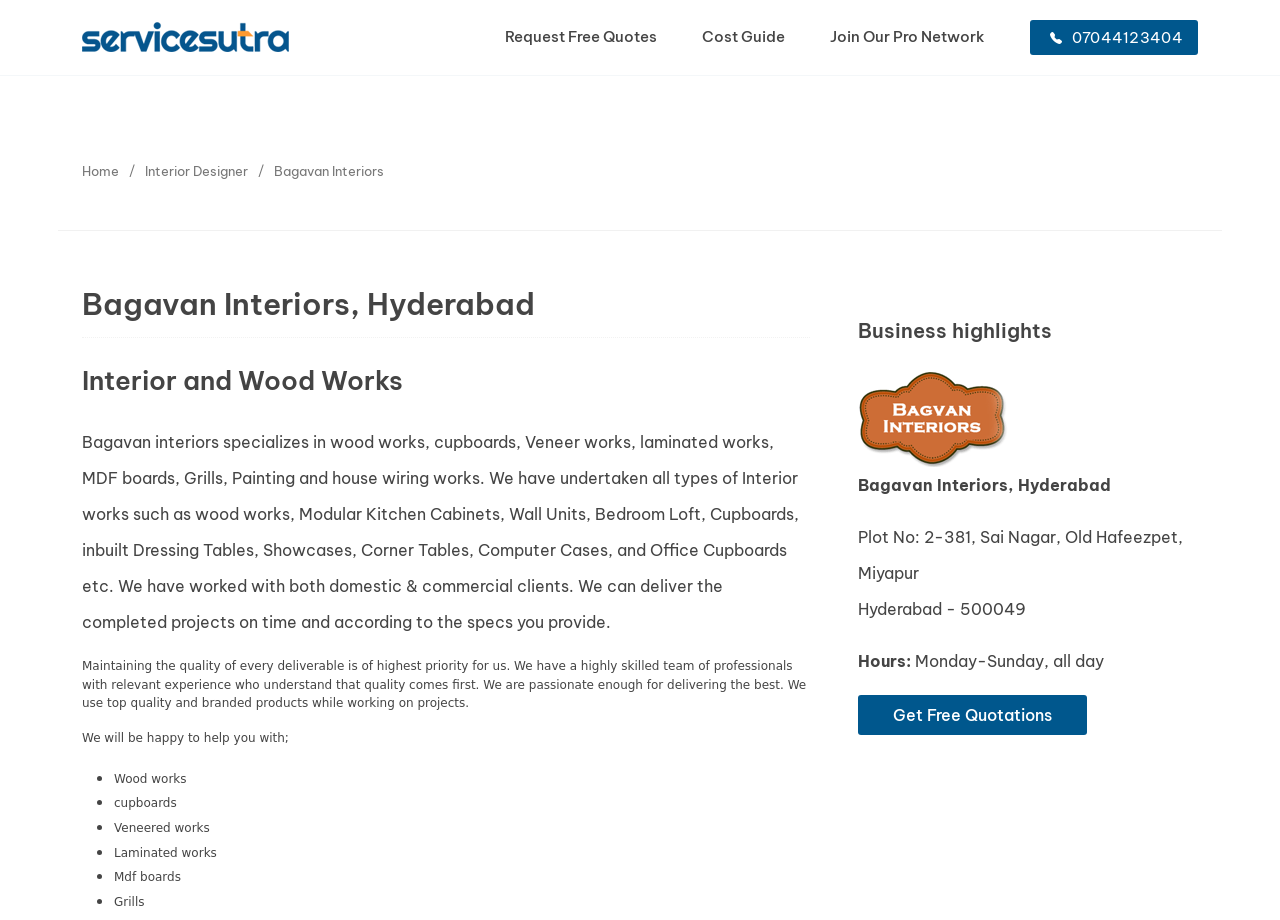Kindly respond to the following question with a single word or a brief phrase: 
What is the phone number to call for Bagavan Interiors?

07044123404